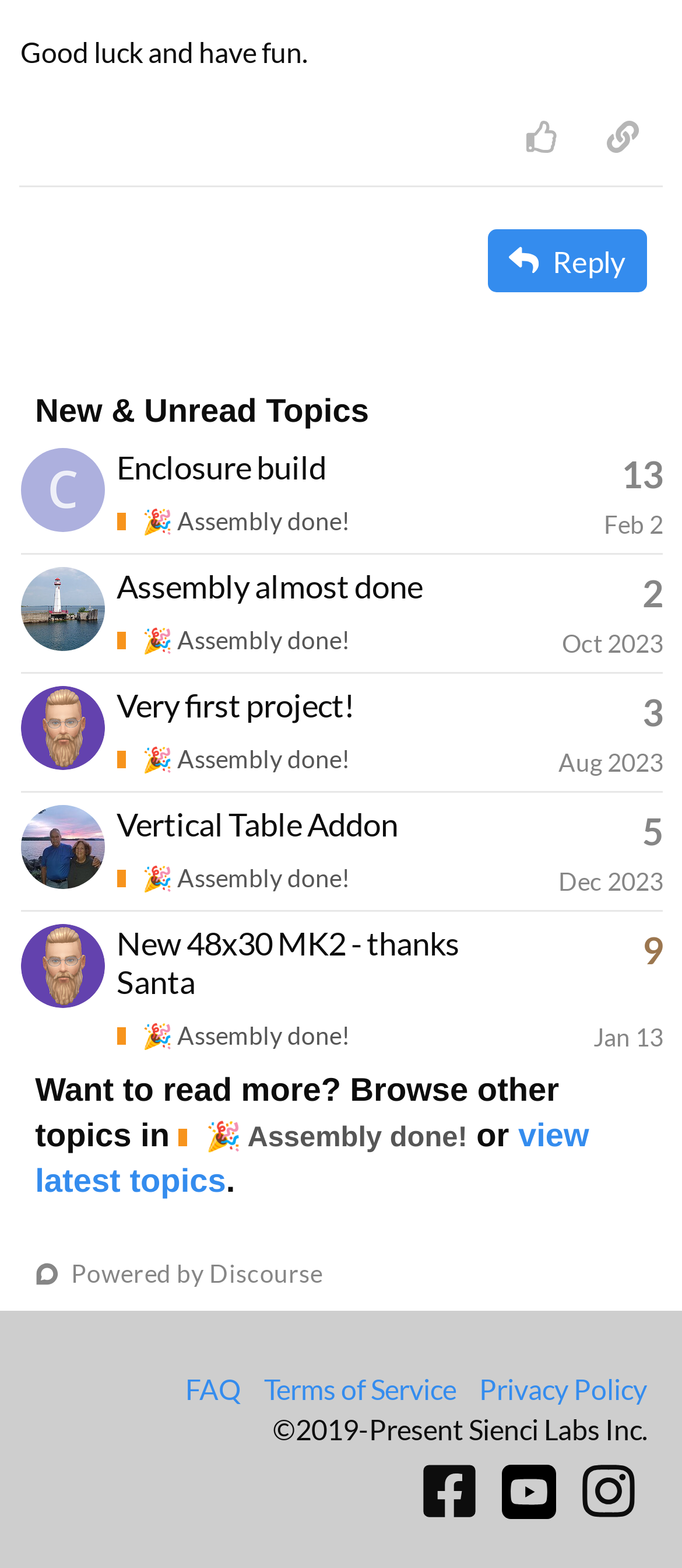What is the topic of the webpage?
Answer the question with just one word or phrase using the image.

Assembly done!